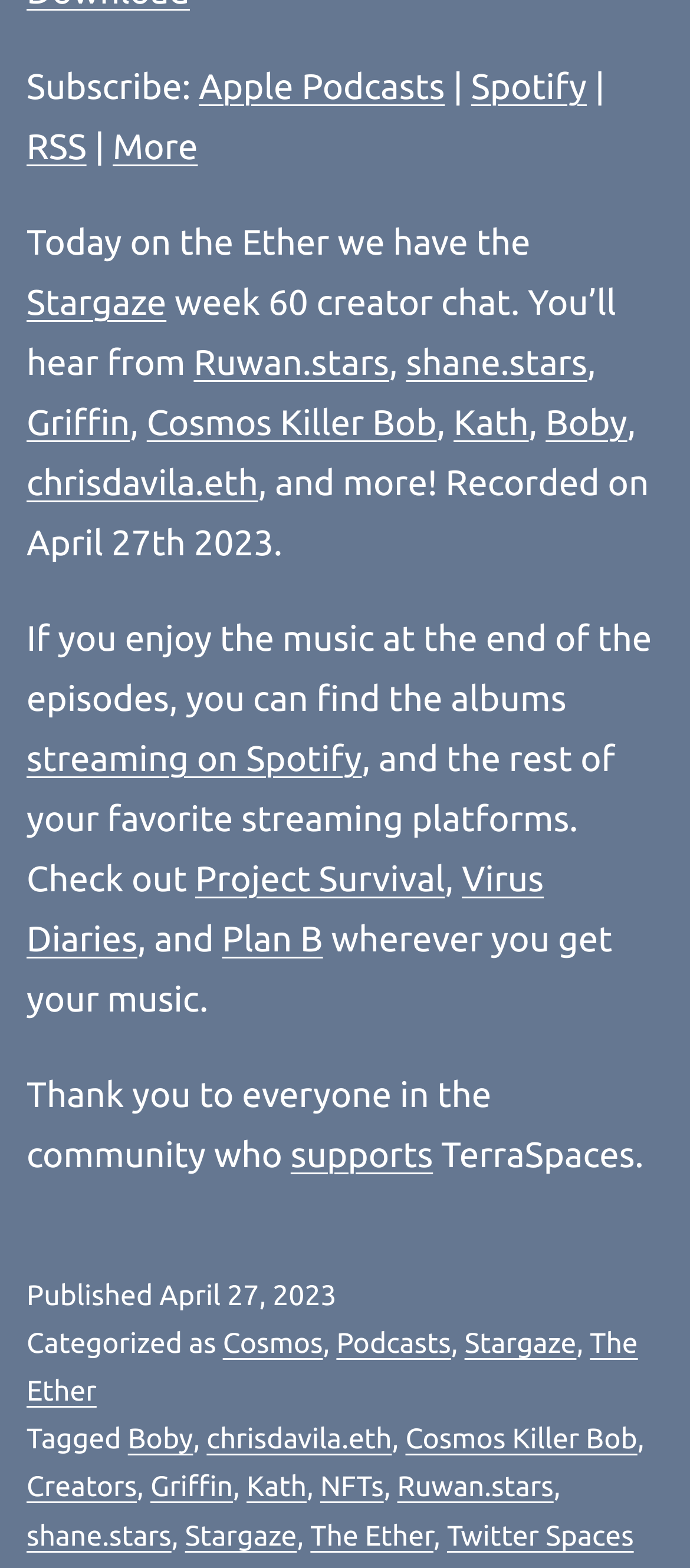Please determine the bounding box coordinates of the area that needs to be clicked to complete this task: 'Listen to the podcast on Spotify'. The coordinates must be four float numbers between 0 and 1, formatted as [left, top, right, bottom].

[0.683, 0.041, 0.85, 0.067]